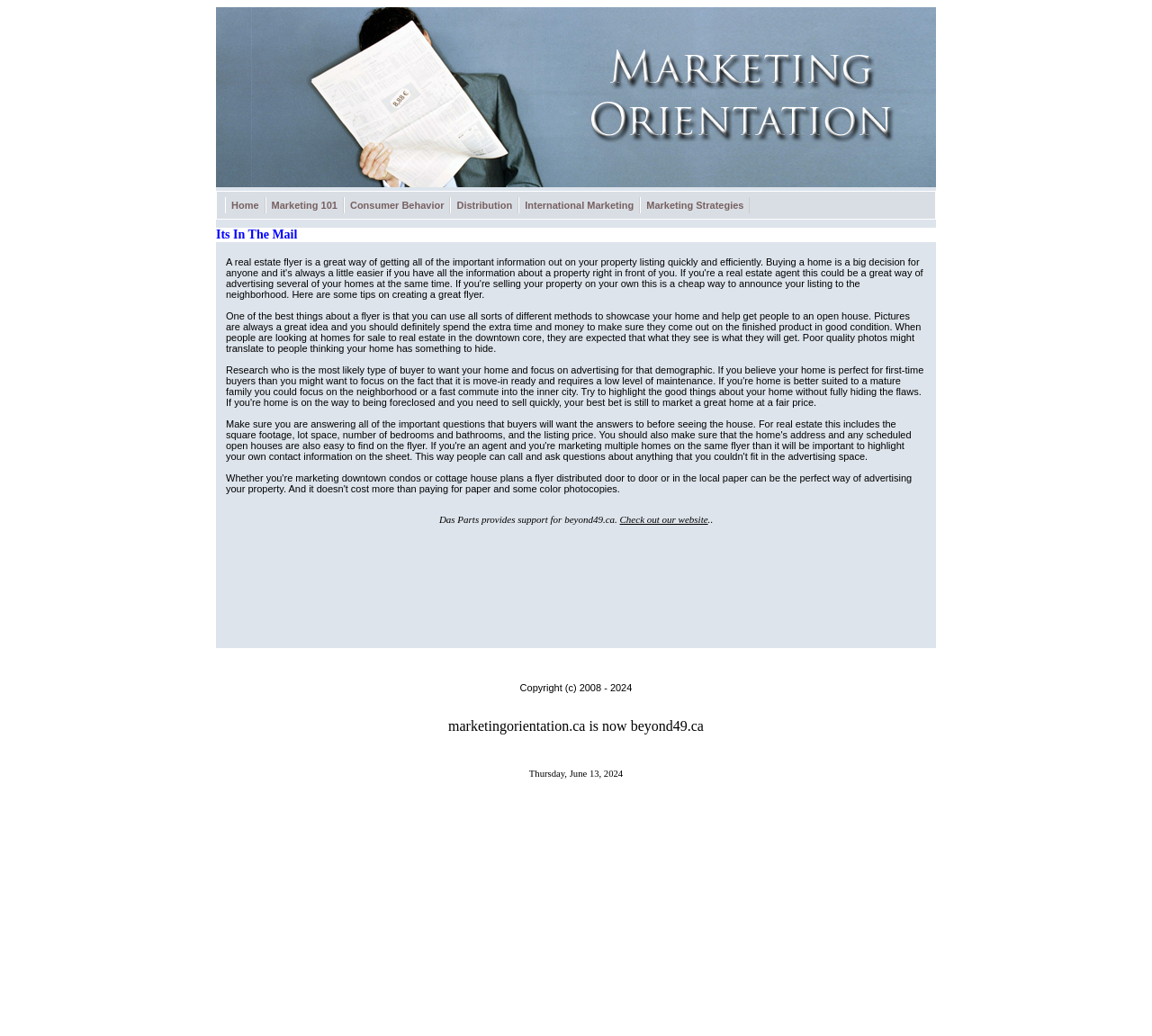Please examine the image and provide a detailed answer to the question: What should be included in a real estate flyer?

The webpage suggests that a real estate flyer should include essential information about the property, such as square footage, lot space, number of bedrooms and bathrooms, and the listing price. It should also include the home's address and any scheduled open houses.